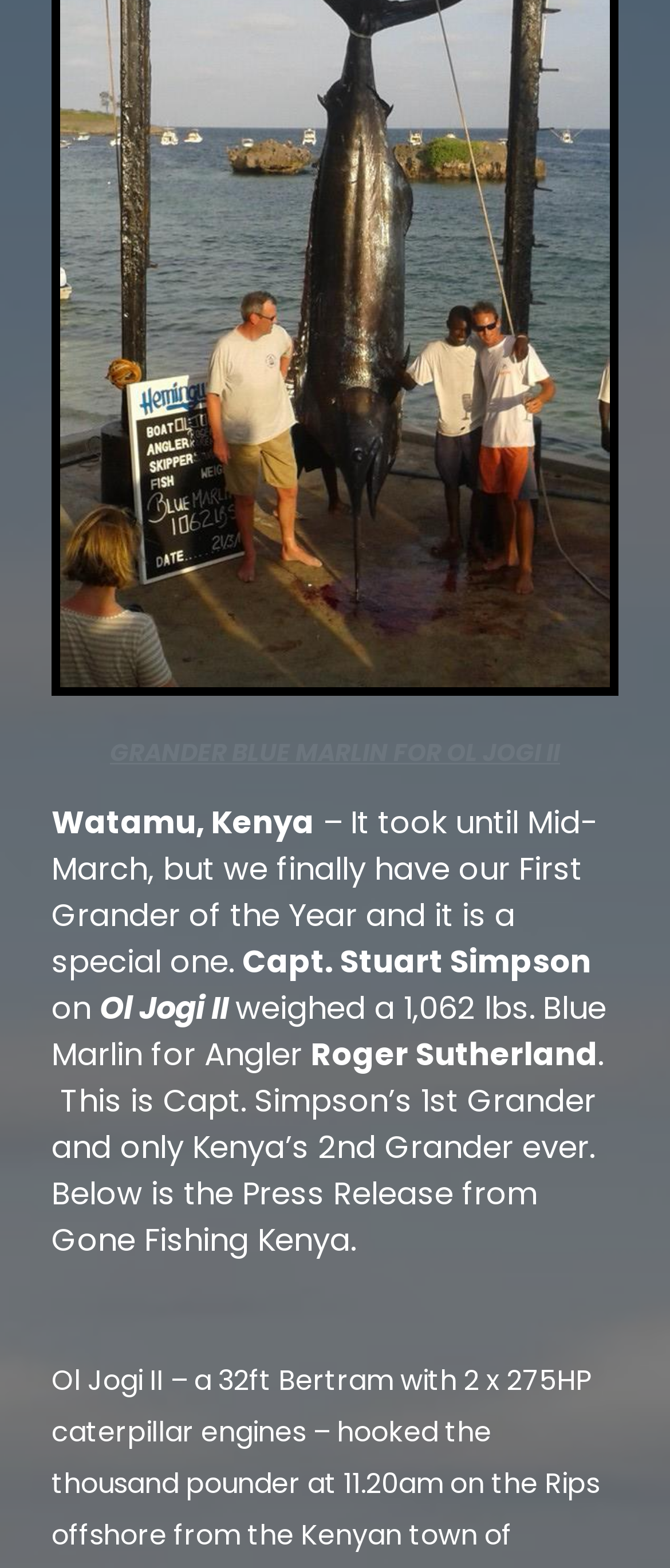Where did the Blue Marlin catch happen?
Please provide a single word or phrase in response based on the screenshot.

Watamu, Kenya